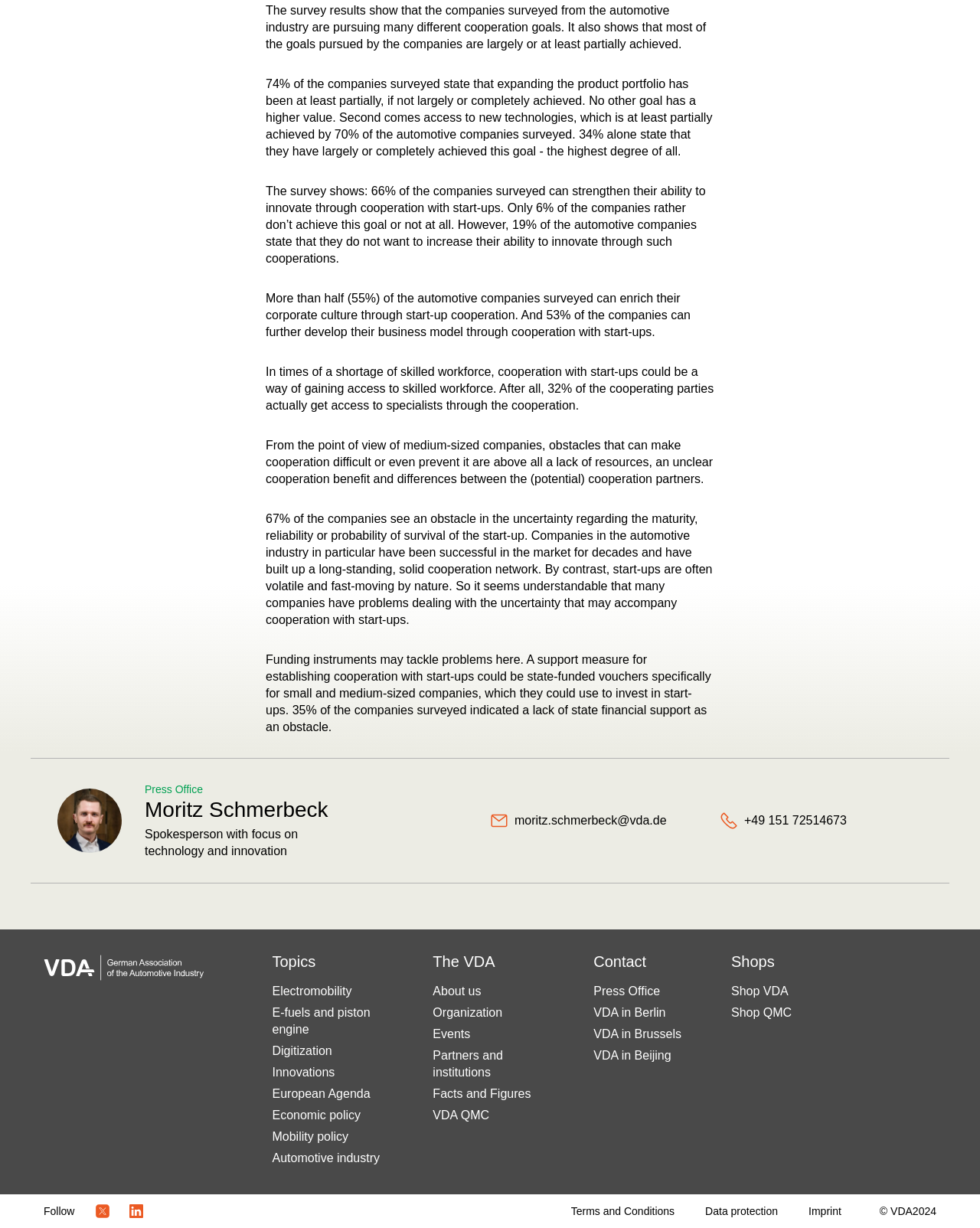What is the main topic of the survey results?
Craft a detailed and extensive response to the question.

The main topic of the survey results is the automotive industry, as indicated by the text 'The survey results show that the companies surveyed from the automotive industry are pursuing many different cooperation goals.'